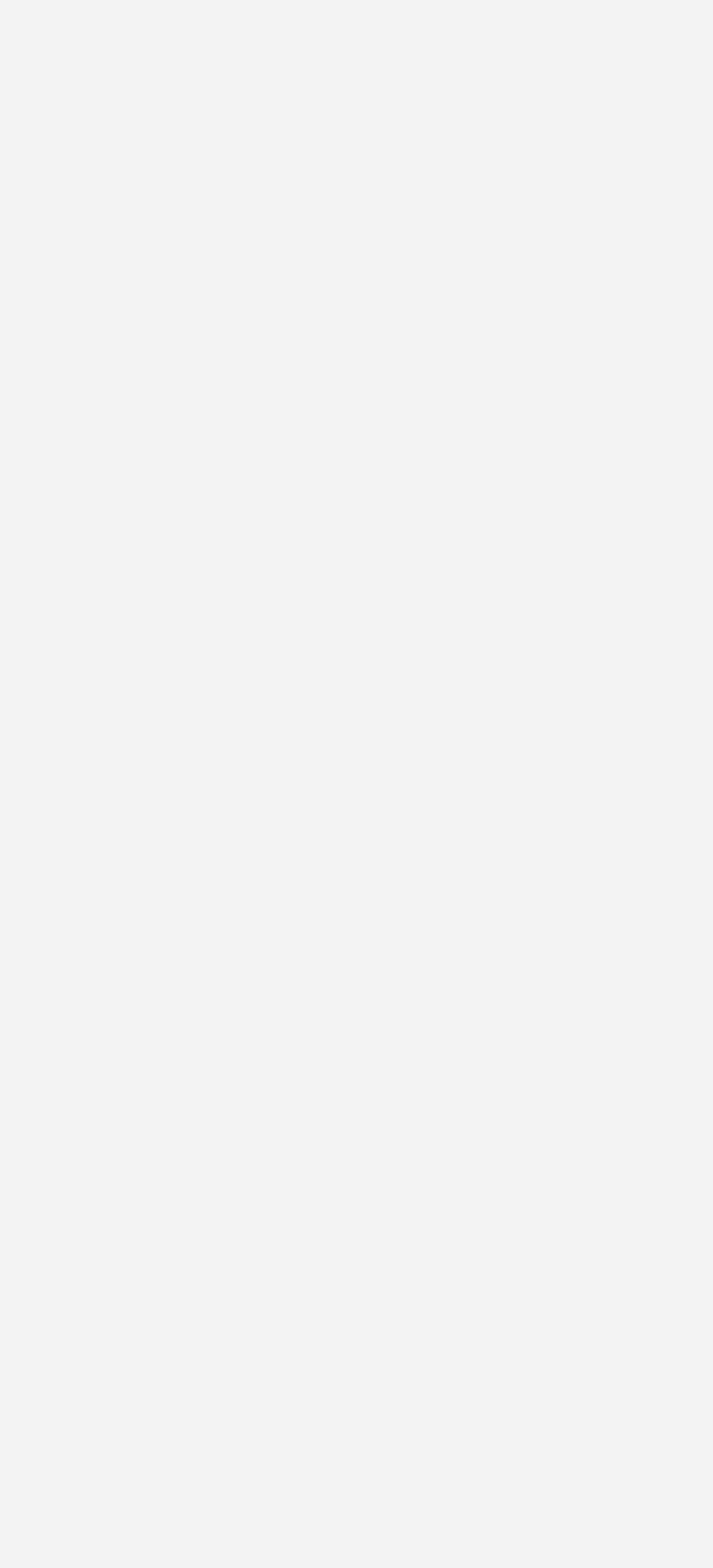Give the bounding box coordinates for the element described by: "Boo L.".

[0.254, 0.803, 0.372, 0.825]